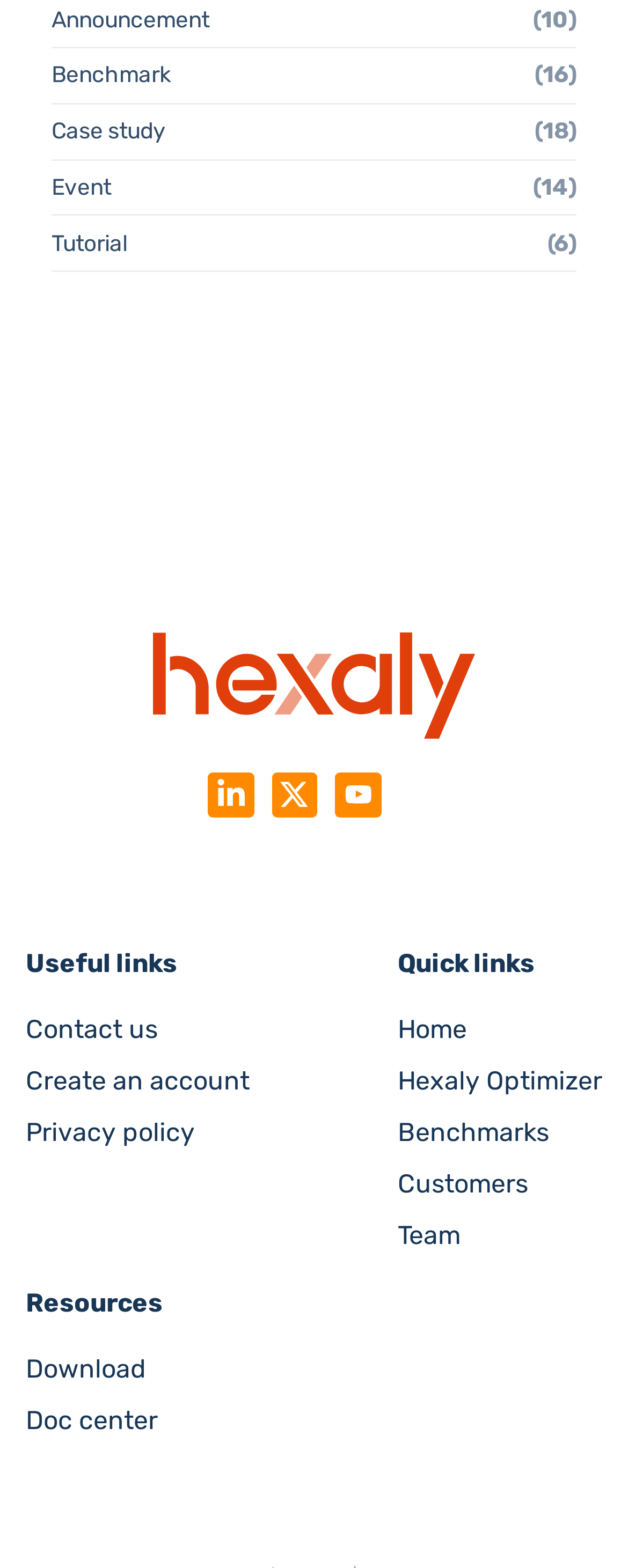What is the name of the product or service offered?
Please look at the screenshot and answer in one word or a short phrase.

Hexaly Optimizer